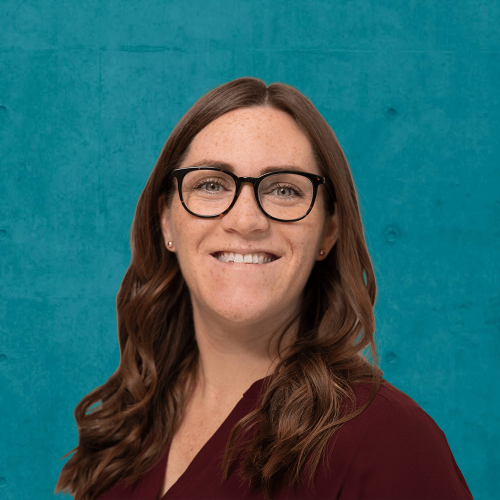What is the background color of the image?
Using the image as a reference, deliver a detailed and thorough answer to the question.

According to the caption, the background of the image is described as 'a vibrant turquoise with a subtle texture', which suggests that the background color is turquoise.